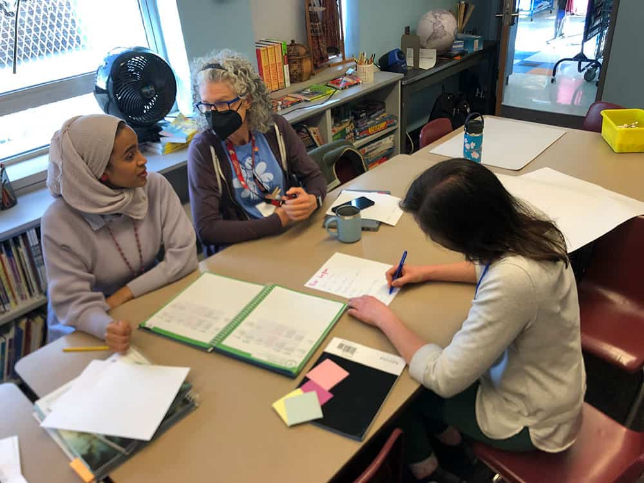What is the purpose of the materials on the shelves?
Give a single word or phrase as your answer by examining the image.

supporting professional development